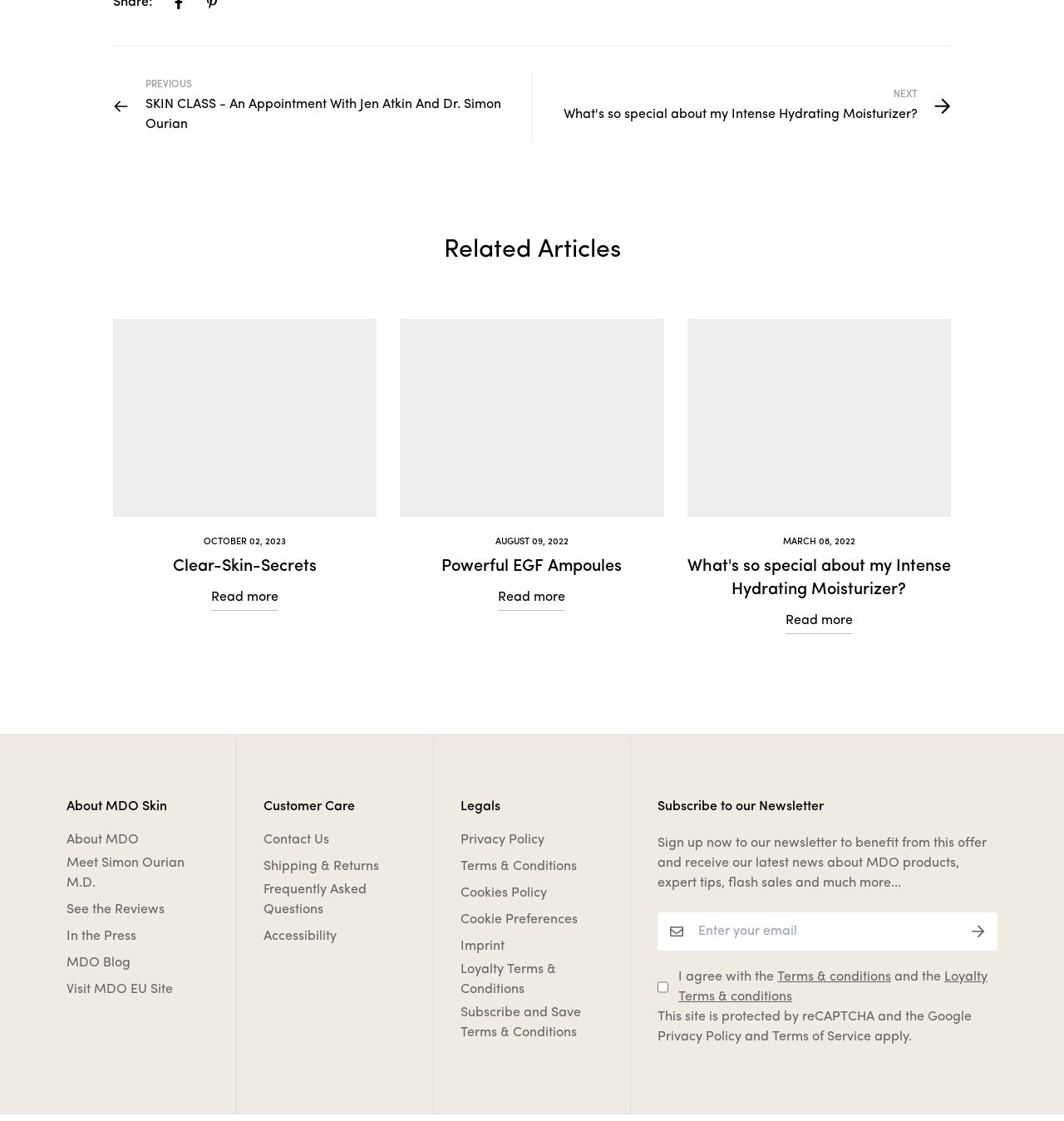Please locate the bounding box coordinates of the element that should be clicked to complete the given instruction: "Click on the 'About MDO' link".

[0.062, 0.741, 0.13, 0.759]